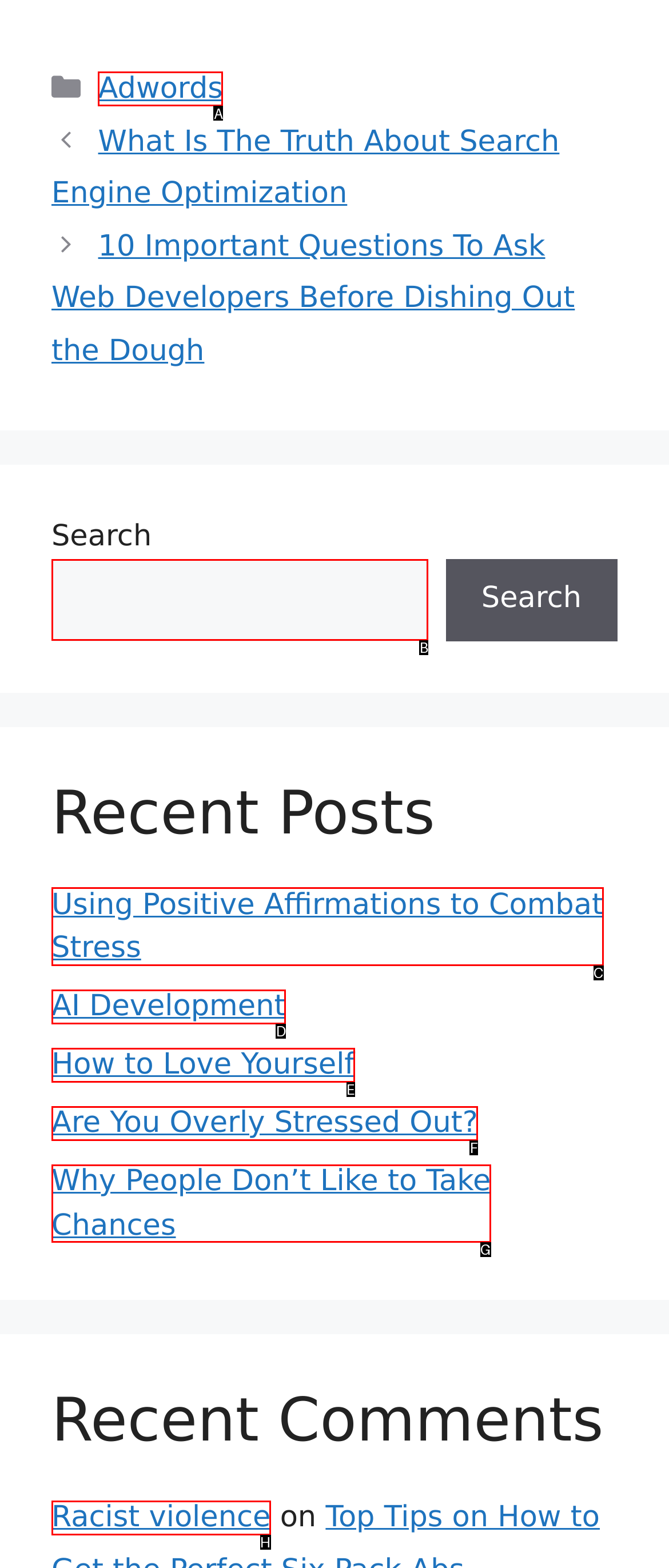Which UI element matches this description: AI Development?
Reply with the letter of the correct option directly.

D